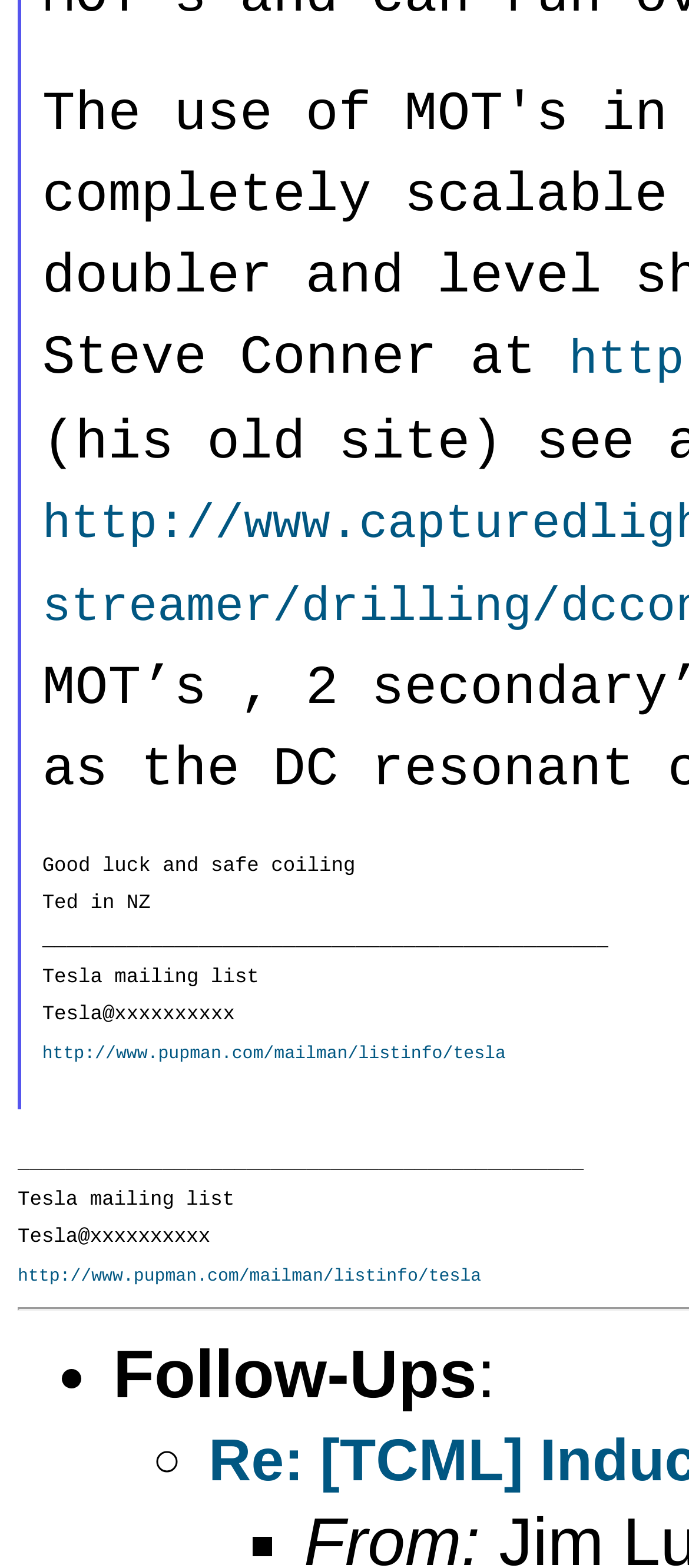Provide the bounding box coordinates for the specified HTML element described in this description: "http://www.pupman.com/mailman/listinfo/tesla". The coordinates should be four float numbers ranging from 0 to 1, in the format [left, top, right, bottom].

[0.061, 0.669, 0.736, 0.681]